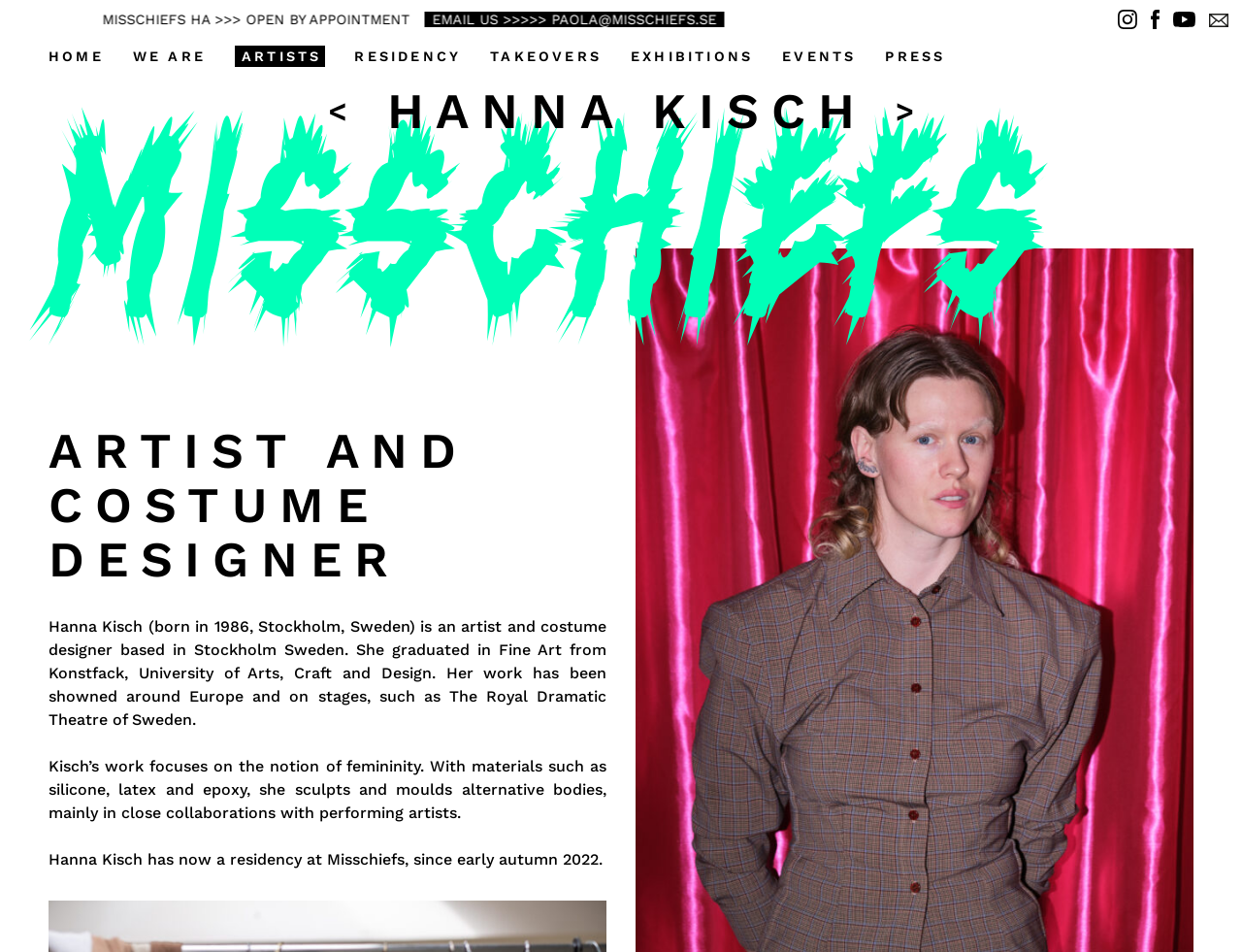Generate a thorough caption that explains the contents of the webpage.

The webpage is about Hanna Kisch, an artist and costume designer. At the top right corner, there are four social media links: Instagram, Facebook, YouTube, and E-mail, each accompanied by a small image. 

Below these links, there is a navigation menu with seven links: HOME, WE ARE, ARTISTS, RESIDENCY, TAKEOVERS, EXHIBITIONS, and EVENTS, followed by PRESS. 

On the left side of the page, there is a large image that spans almost the entire height of the page. To the right of this image, there is a section with a heading "HANNA KISCH" and two arrow links, one pointing left and the other pointing right. 

Below this section, there are three paragraphs of text. The first paragraph describes Hanna Kisch as an artist and costume designer based in Stockholm, Sweden, and mentions her education and exhibition history. The second paragraph explains that her work focuses on the notion of femininity, using materials like silicone, latex, and epoxy to create alternative bodies in collaboration with performing artists. The third paragraph announces that Hanna Kisch has a residency at Misschiefs since early autumn 2022.